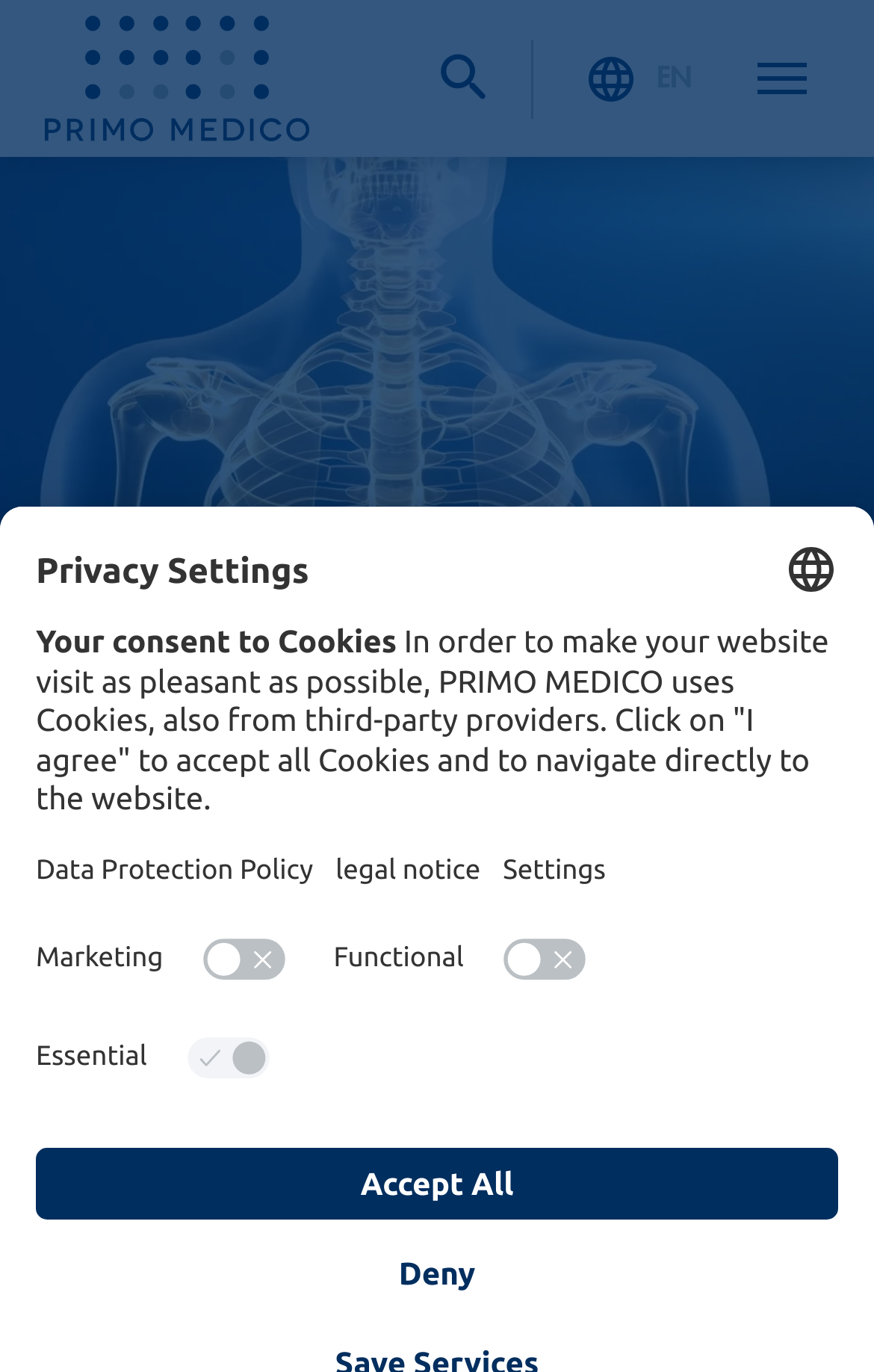Respond to the question below with a single word or phrase:
What is the name of the logo on the top left?

PRIMO MEDICO